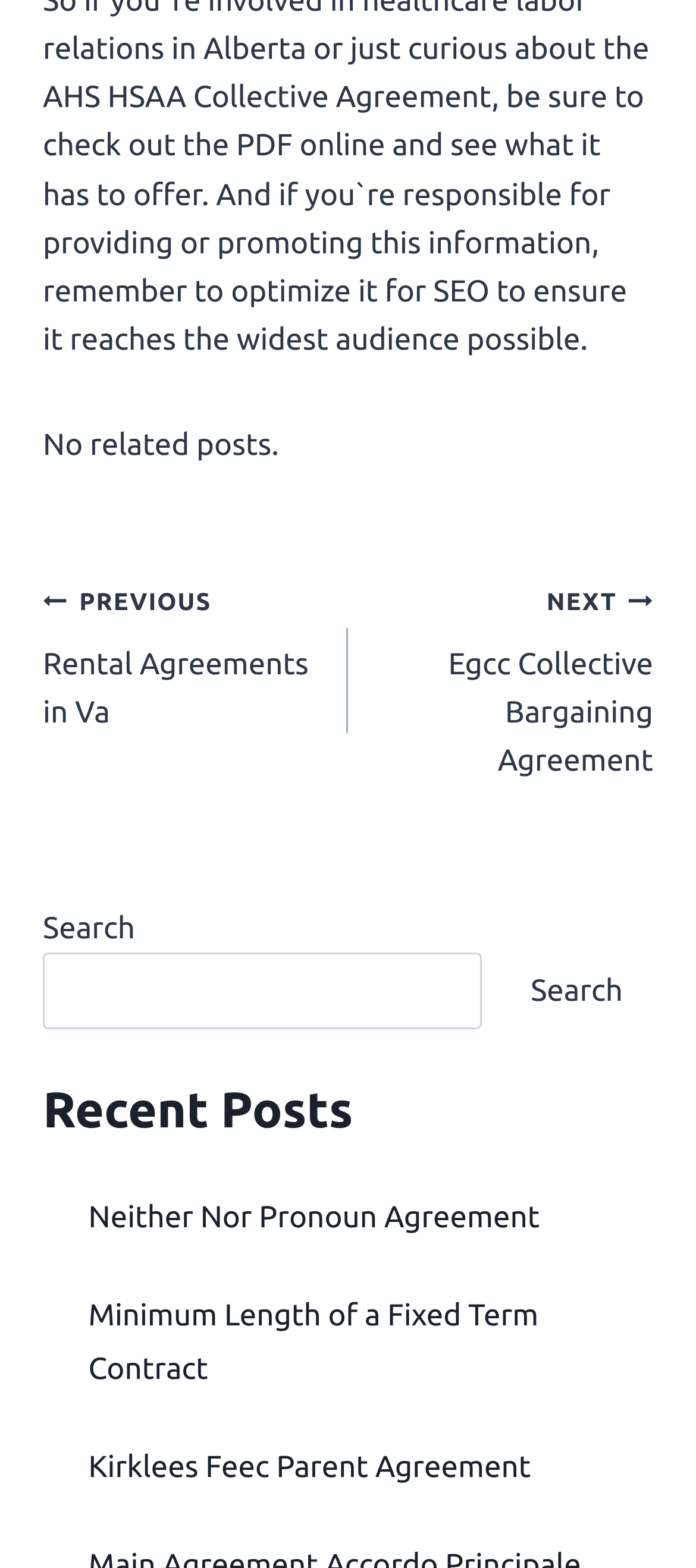Using the element description Neither Nor Pronoun Agreement, predict the bounding box coordinates for the UI element. Provide the coordinates in (top-left x, top-left y, bottom-right x, bottom-right y) format with values ranging from 0 to 1.

[0.127, 0.766, 0.775, 0.787]